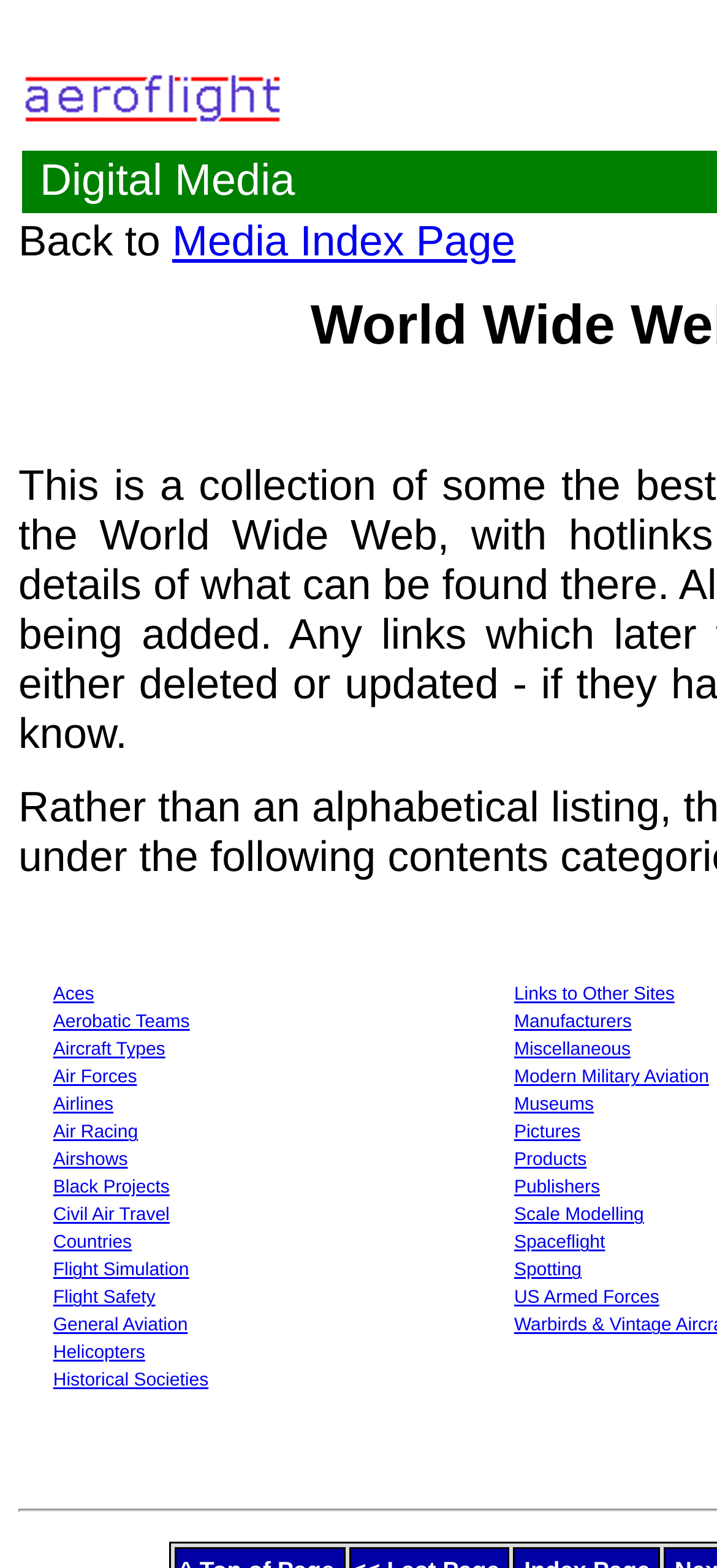Can you find the bounding box coordinates for the element to click on to achieve the instruction: "view Beauty Products"?

None